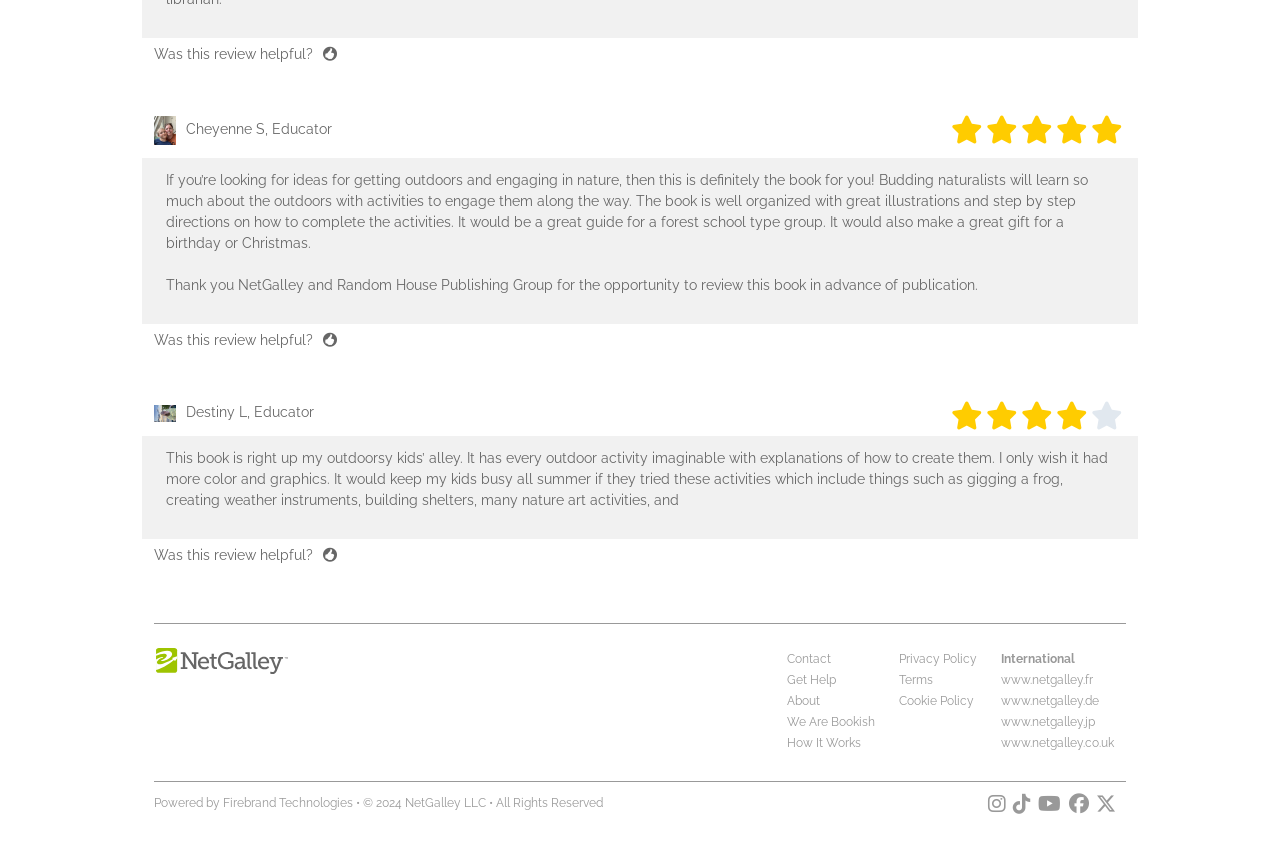Identify the bounding box coordinates of the part that should be clicked to carry out this instruction: "View the terms and conditions".

[0.702, 0.791, 0.729, 0.807]